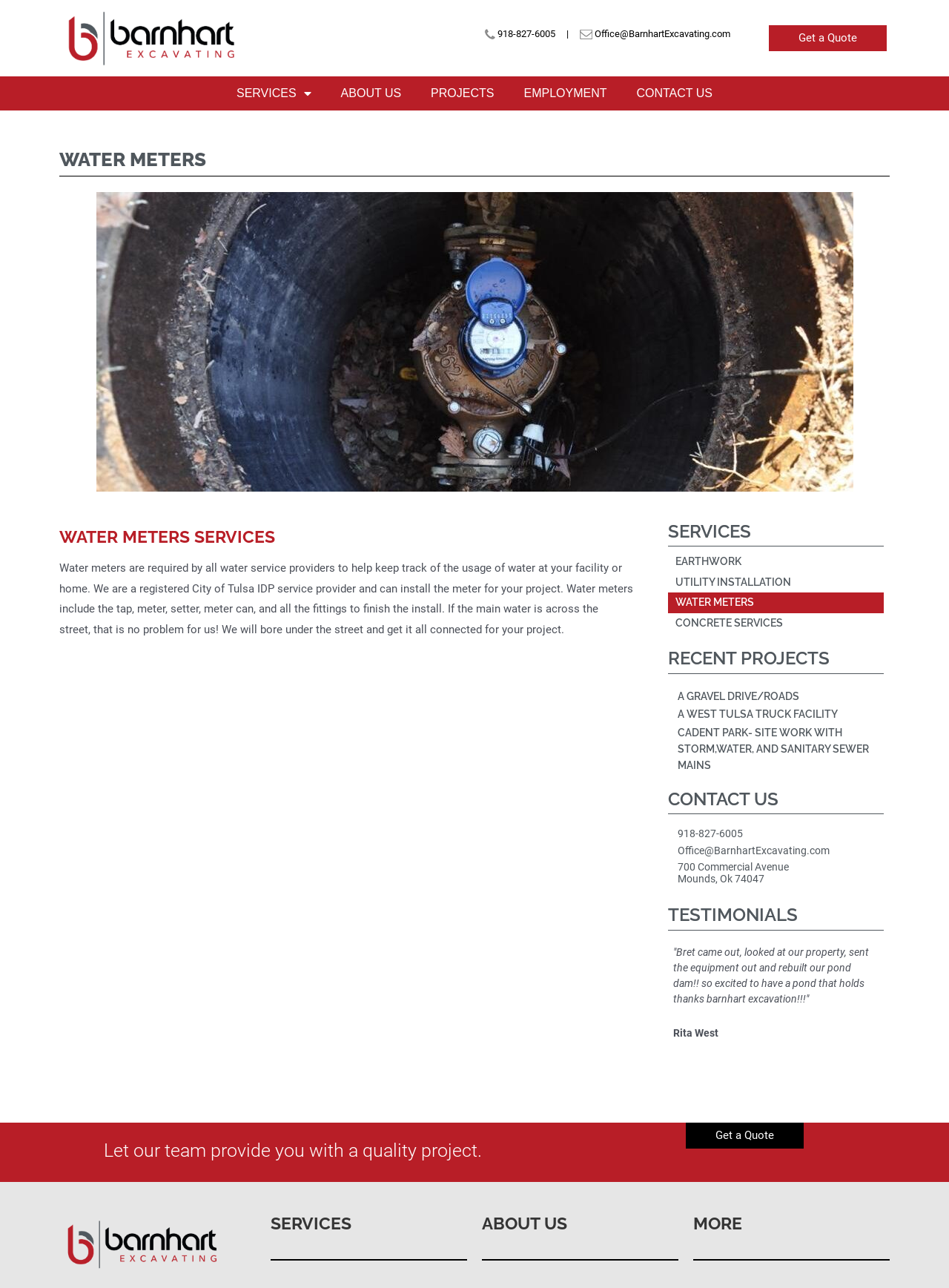Reply to the question below using a single word or brief phrase:
What is the purpose of water meters?

To track water usage